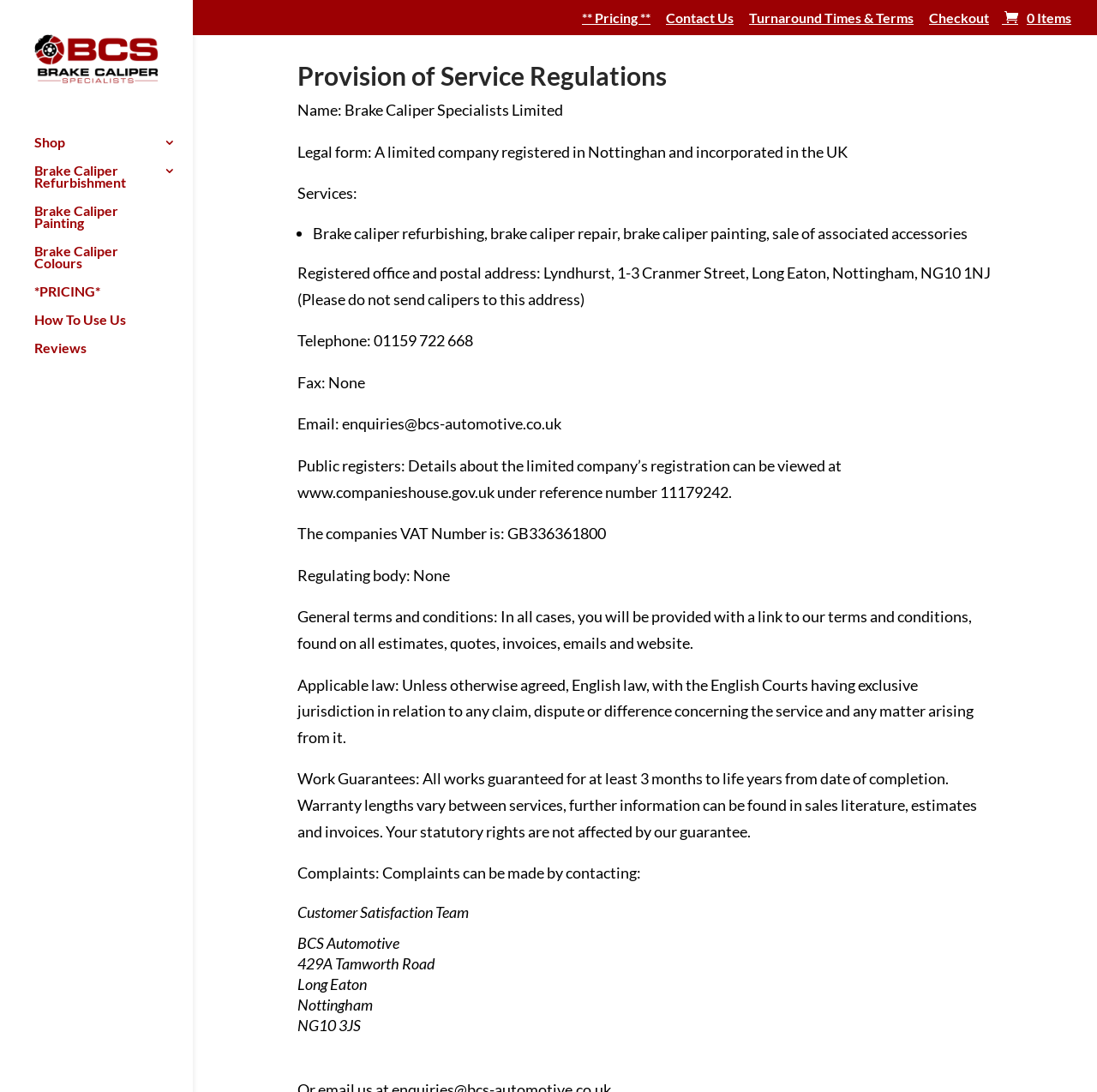What is the company name?
Kindly give a detailed and elaborate answer to the question.

I found the company name by looking at the text 'Name: Brake Caliper Specialists Limited' which is located in the section 'Provision of Service Regulations'.